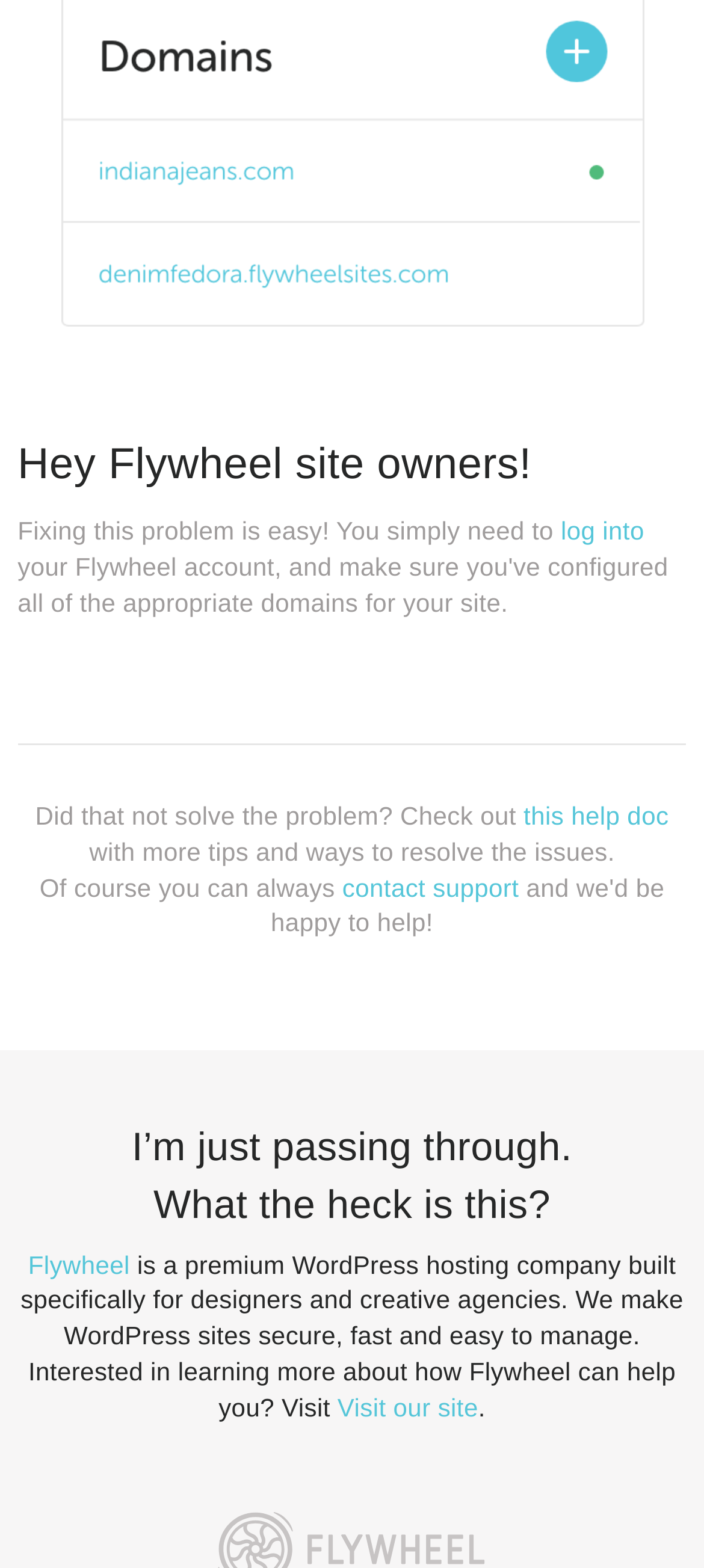What can be done if logging in does not solve the problem? Based on the screenshot, please respond with a single word or phrase.

Check help doc